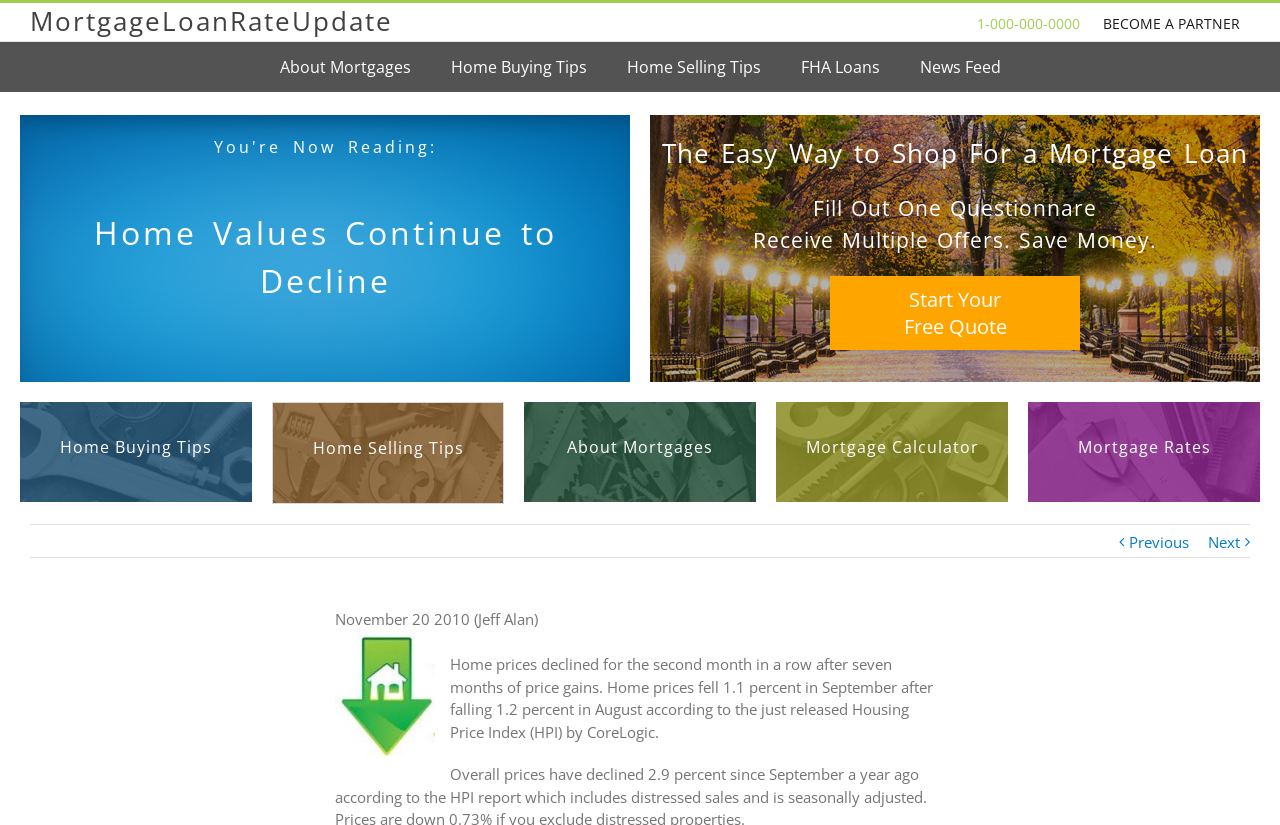Pinpoint the bounding box coordinates of the element you need to click to execute the following instruction: "Click on the 'Previous' link". The bounding box should be represented by four float numbers between 0 and 1, in the format [left, top, right, bottom].

[0.882, 0.636, 0.929, 0.678]